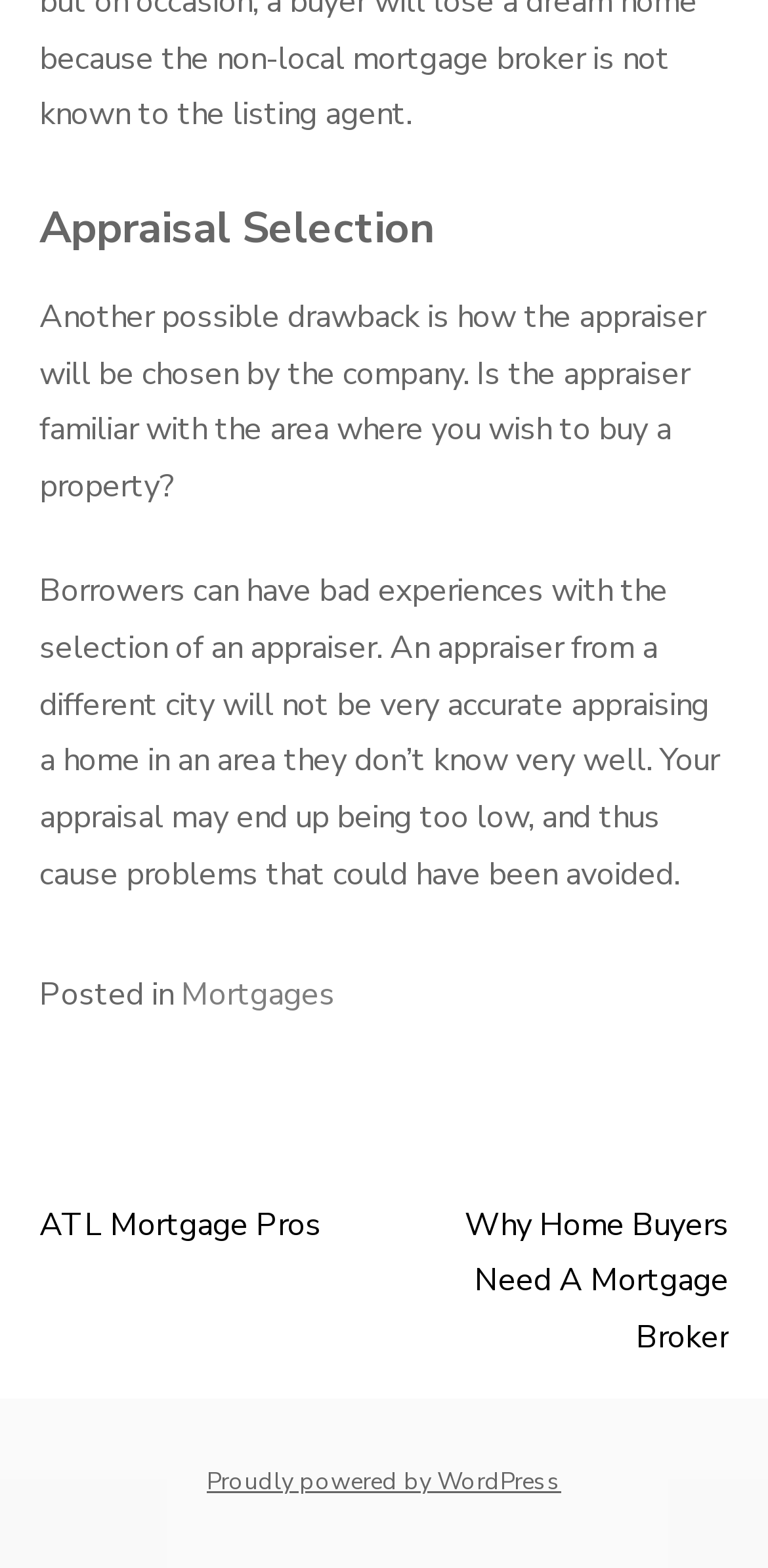What is the platform used to power this website?
Based on the screenshot, provide your answer in one word or phrase.

WordPress